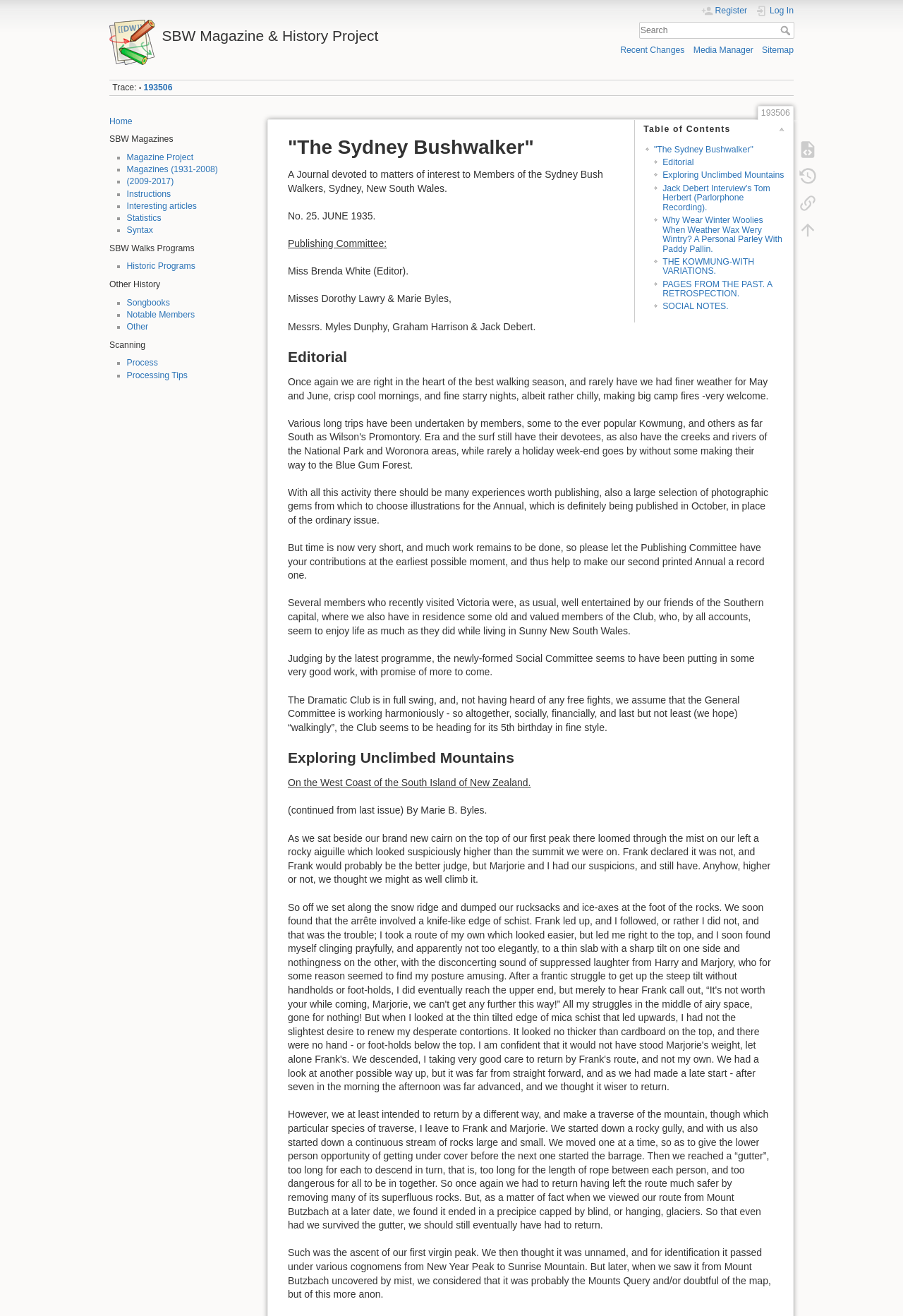Produce an elaborate caption capturing the essence of the webpage.

The webpage is dedicated to the SBW Magazine & History Project. At the top, there is a heading with the project's name, accompanied by a link with the same text. Below this, there are two links, "Register" and "Log In", each accompanied by an image. 

To the right of these links, there is a search bar with a textbox and a "Search" button. Below the search bar, there are three links: "Recent Changes", "Media Manager", and "Sitemap". 

On the left side of the page, there is a navigation sidebar with the title "Sidebar". Within this sidebar, there are several sections, including "SBW Magazines", "SBW Walks Programs", "Other History", and "Scanning". Each section contains a list of links, with some links having a list marker (■) preceding them. 

In the main content area, there is a table of contents with links to various articles, including "The Sydney Bushwalker", "Editorial", "Exploring Unclimbed Mountains", and others. Each article title is preceded by a list marker. 

Below the table of contents, there is a section dedicated to the journal "The Sydney Bushwalker", which includes a description of the journal, its publishing committee, and an editorial section with several paragraphs of text.